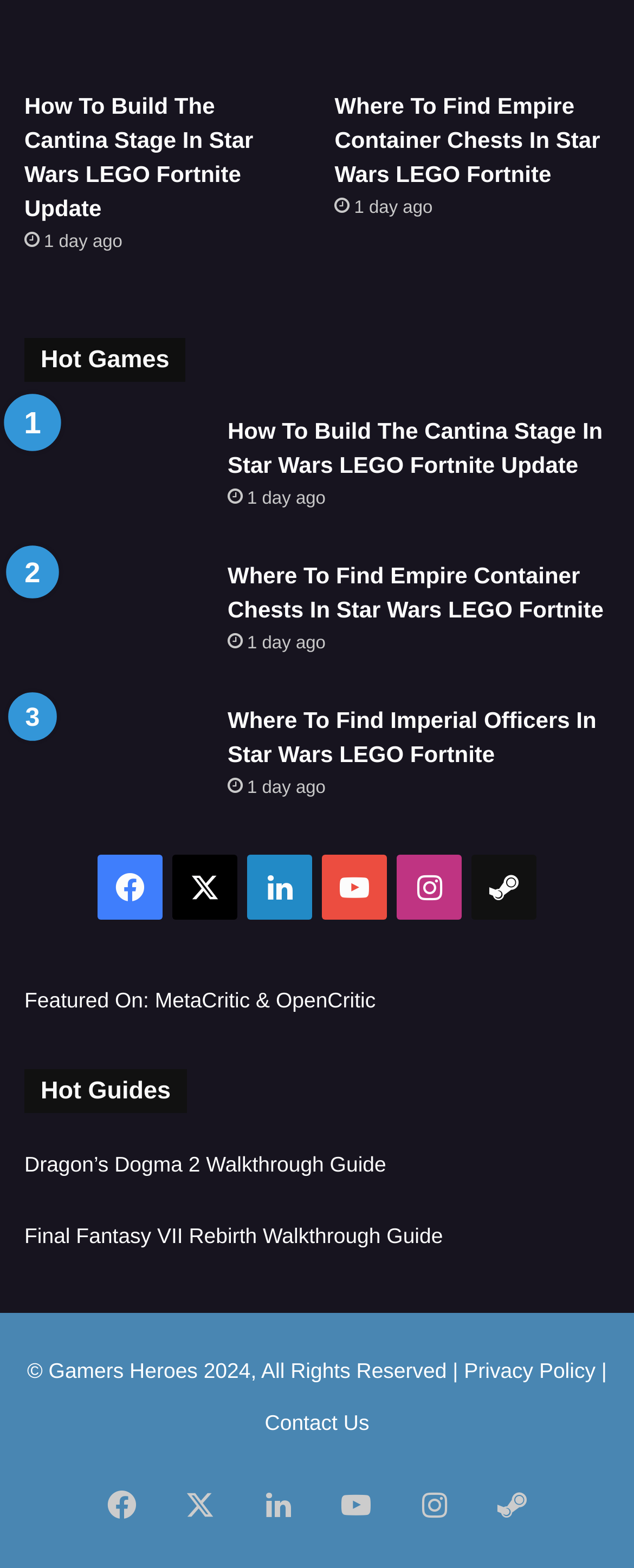Find the bounding box coordinates corresponding to the UI element with the description: "Dragon’s Dogma 2 Walkthrough Guide". The coordinates should be formatted as [left, top, right, bottom], with values as floats between 0 and 1.

[0.038, 0.735, 0.609, 0.75]